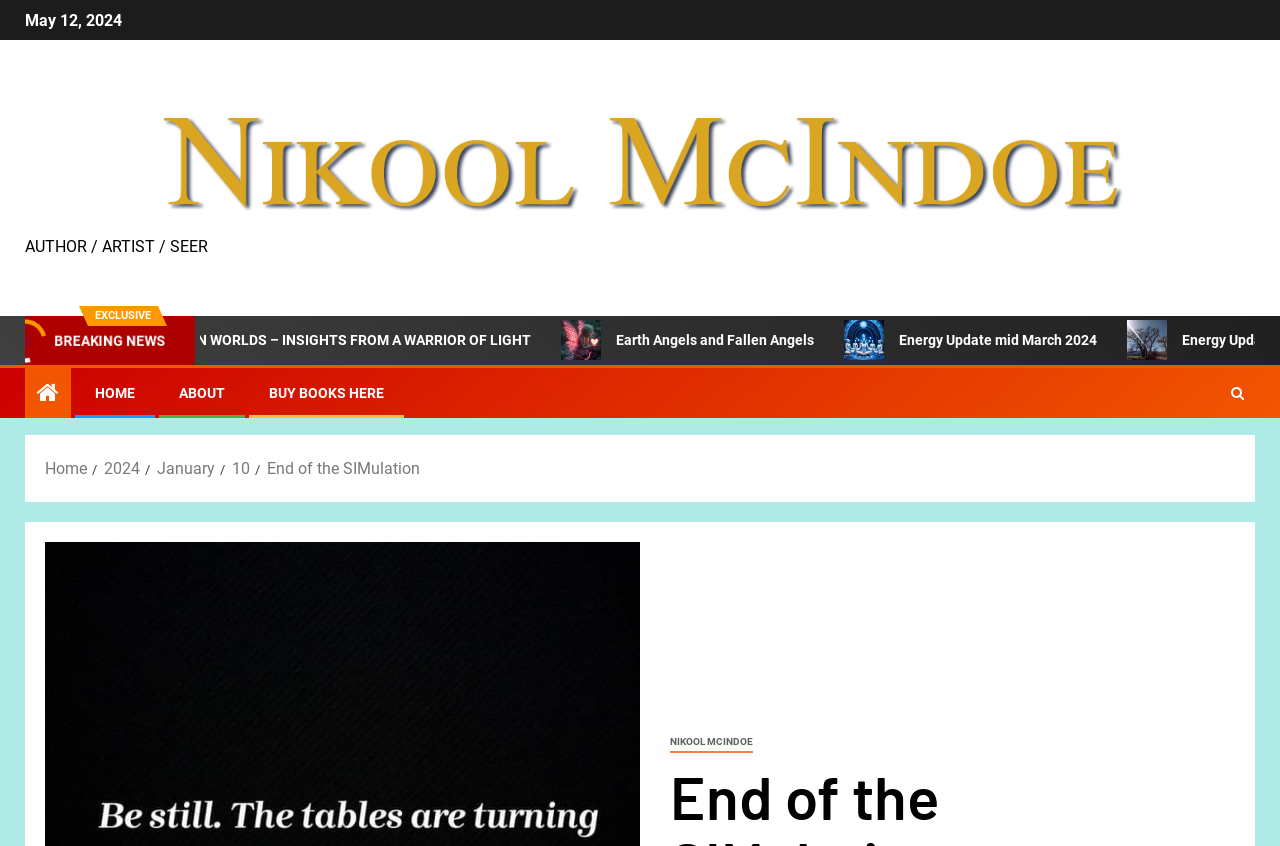What is the name of the person at the bottom of the page?
Please answer the question with as much detail as possible using the screenshot.

I found the link 'NIKOOL MCINDOE' at the bottom of the webpage, which is likely the name of the author, artist, or seer mentioned earlier.